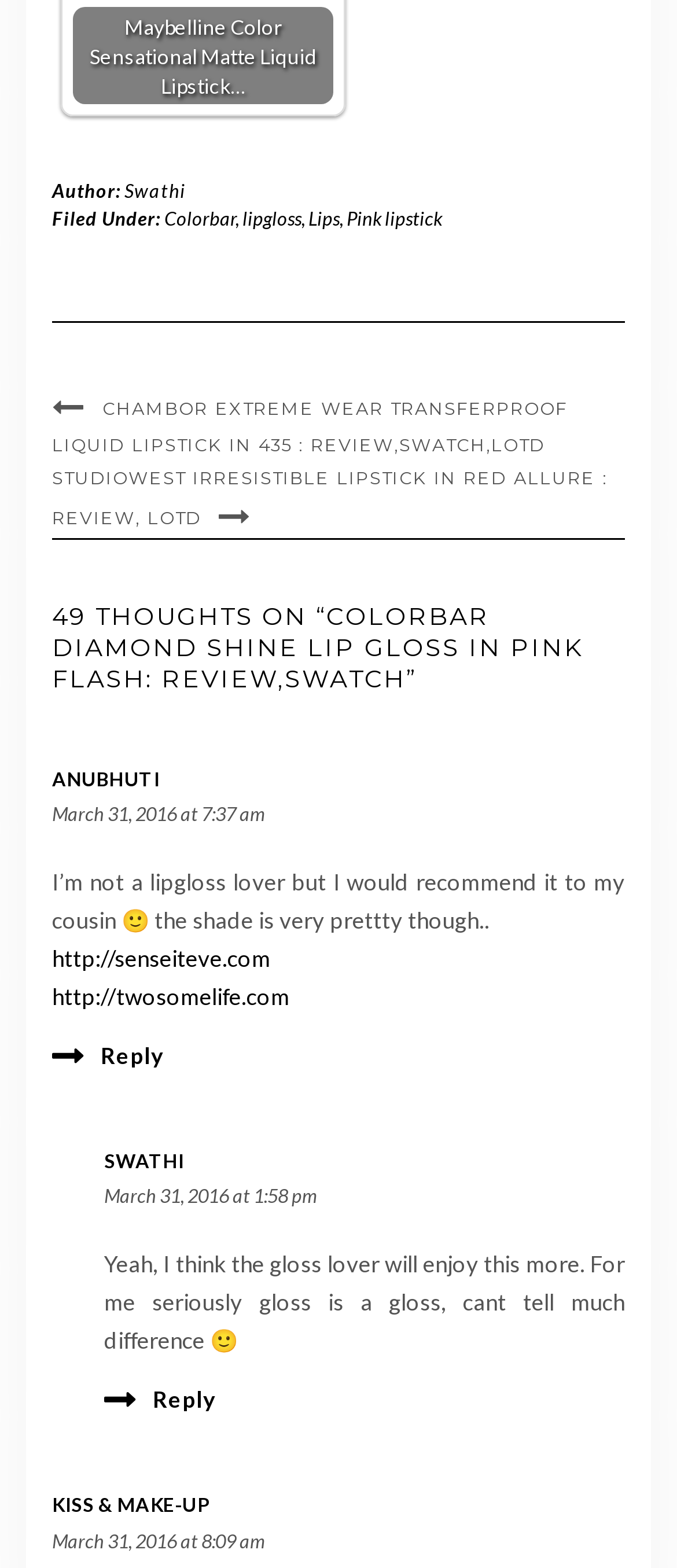Please identify the bounding box coordinates of where to click in order to follow the instruction: "Click on the author's name 'Swathi'".

[0.184, 0.115, 0.275, 0.129]